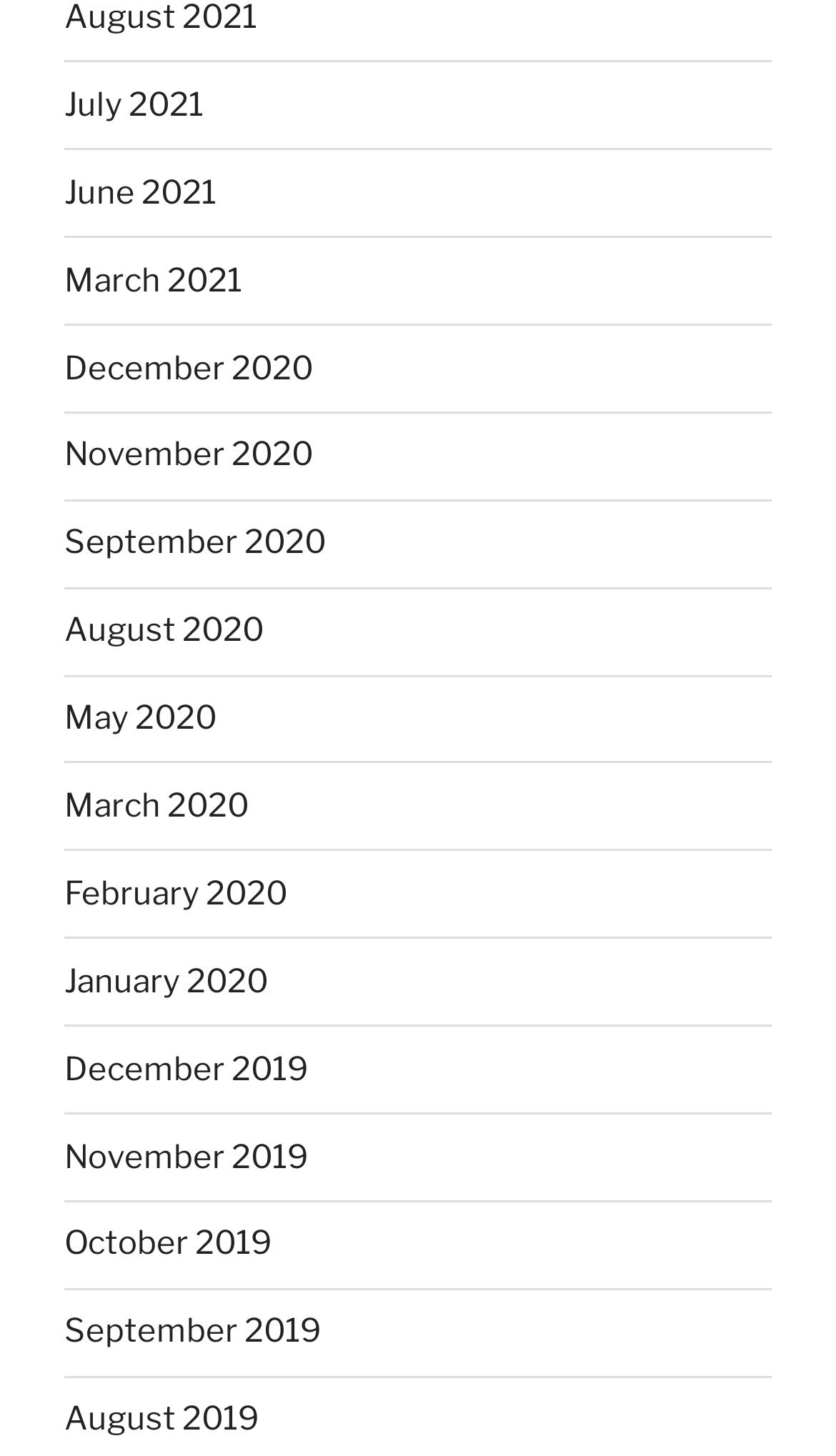Please specify the bounding box coordinates of the clickable section necessary to execute the following command: "view August 2020".

[0.077, 0.42, 0.315, 0.446]